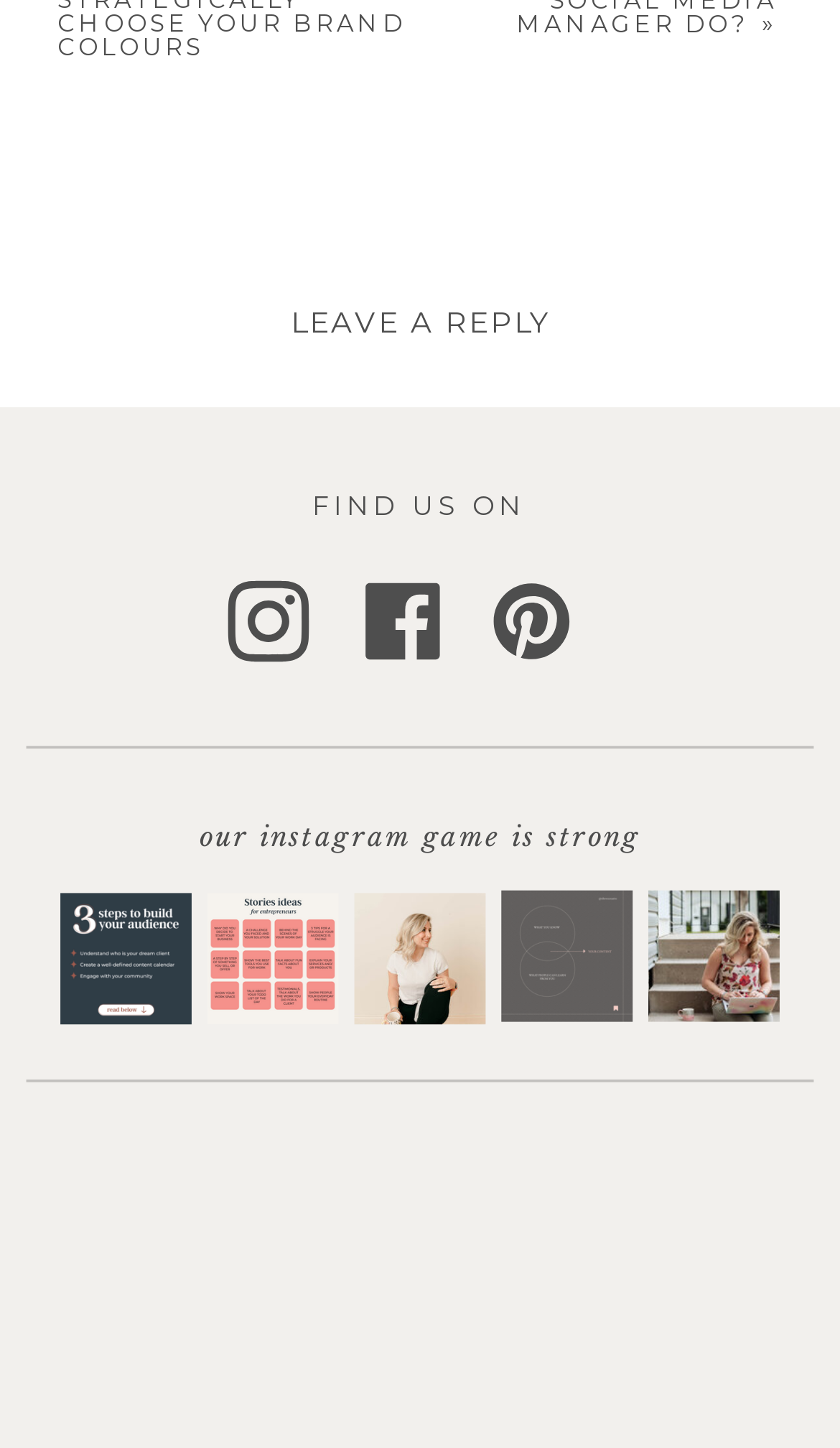How many social media links are present?
Using the visual information from the image, give a one-word or short-phrase answer.

5